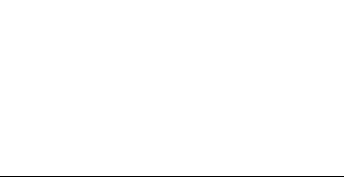What sector is the technology solution tailored for?
Using the image as a reference, answer the question with a short word or phrase.

Legal sector